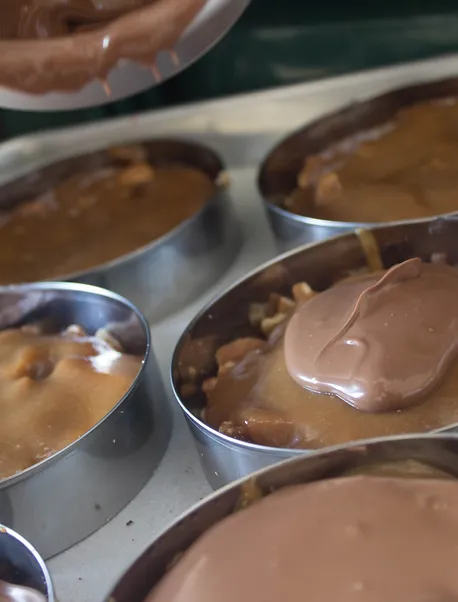Please reply with a single word or brief phrase to the question: 
What is the name of the company?

Always Sweet Inc.